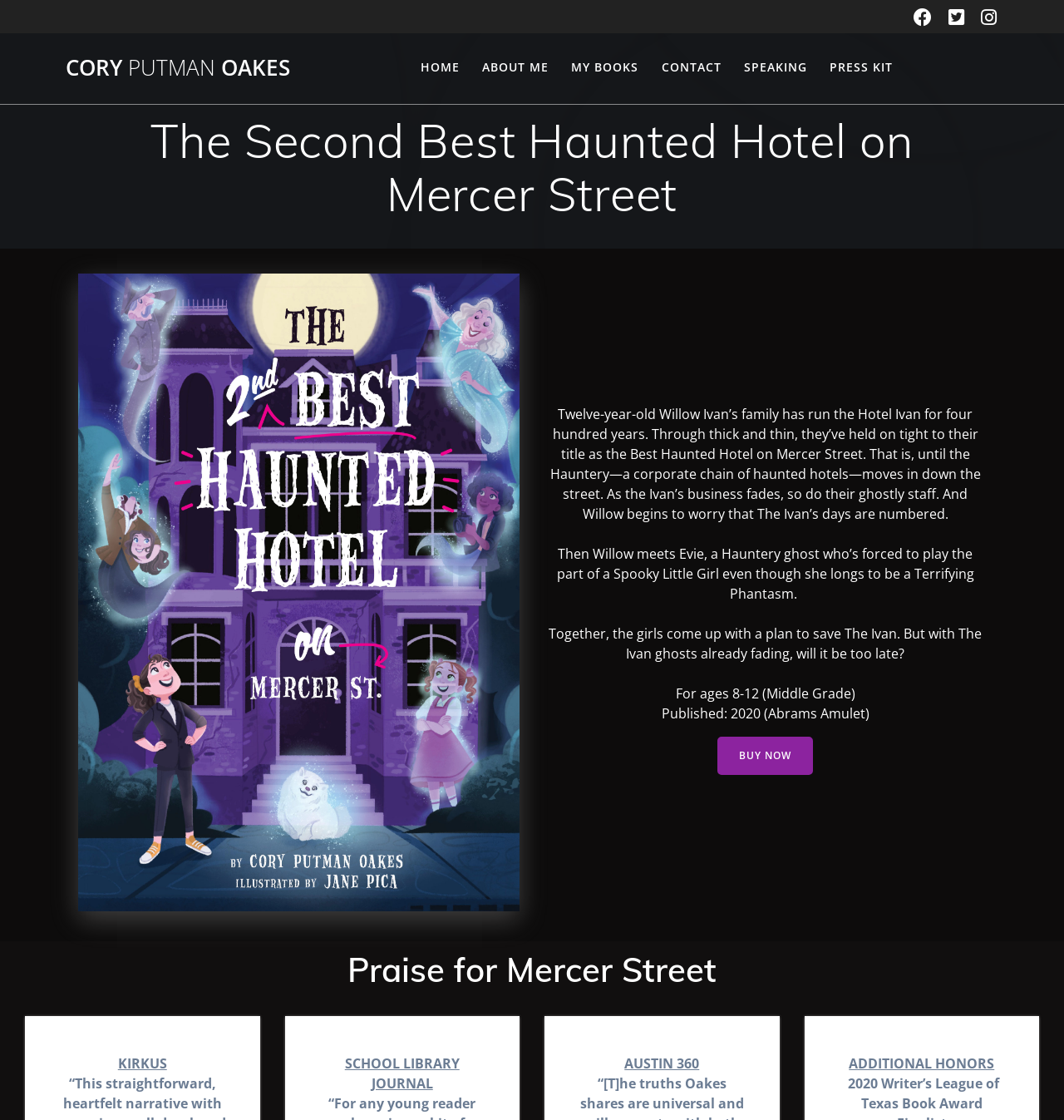Examine the image carefully and respond to the question with a detailed answer: 
What is the publisher of the book?

The publisher of the book is mentioned at the bottom of the page, which is 'Published: 2020 (Abrams Amulet)'. This indicates that the book was published by Abrams Amulet in 2020.